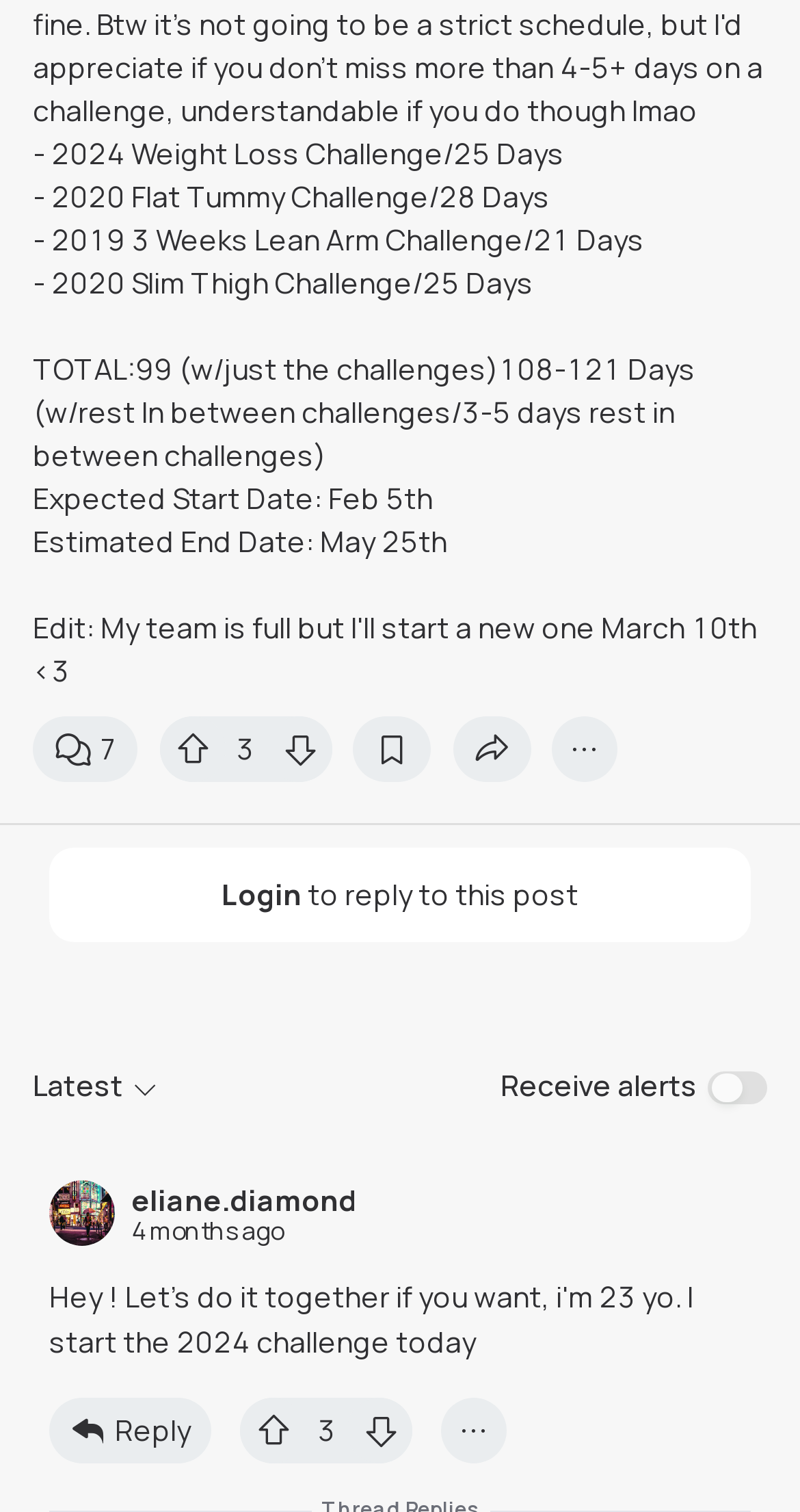Specify the bounding box coordinates (top-left x, top-left y, bottom-right x, bottom-right y) of the UI element in the screenshot that matches this description: parent_node: 3

[0.199, 0.473, 0.281, 0.517]